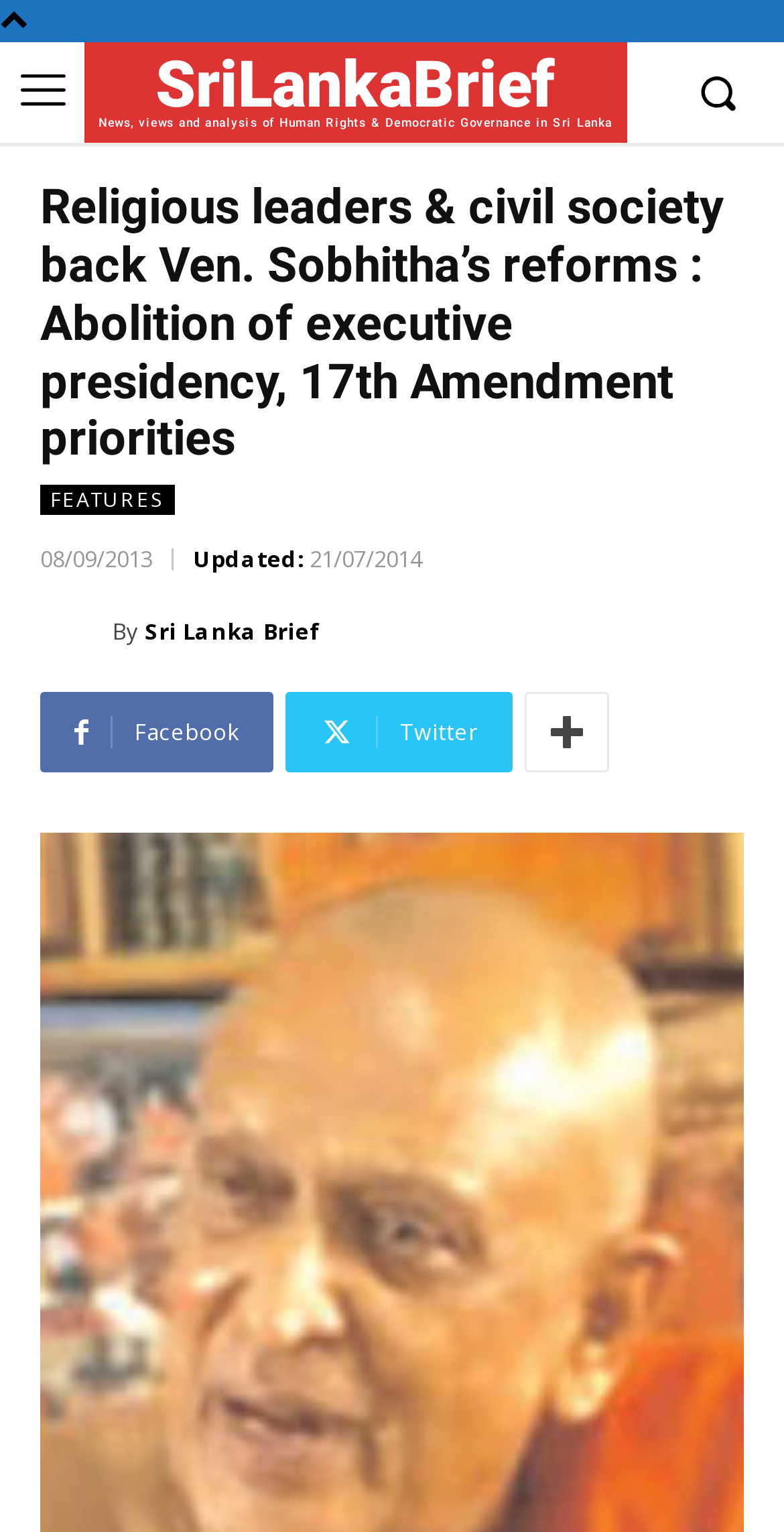What is the author of the article?
Please craft a detailed and exhaustive response to the question.

The answer can be found by looking at the 'By' text followed by the link 'Sri Lanka Brief', which suggests that the author of the article is Sri Lanka Brief, likely a publication or organization rather than an individual.